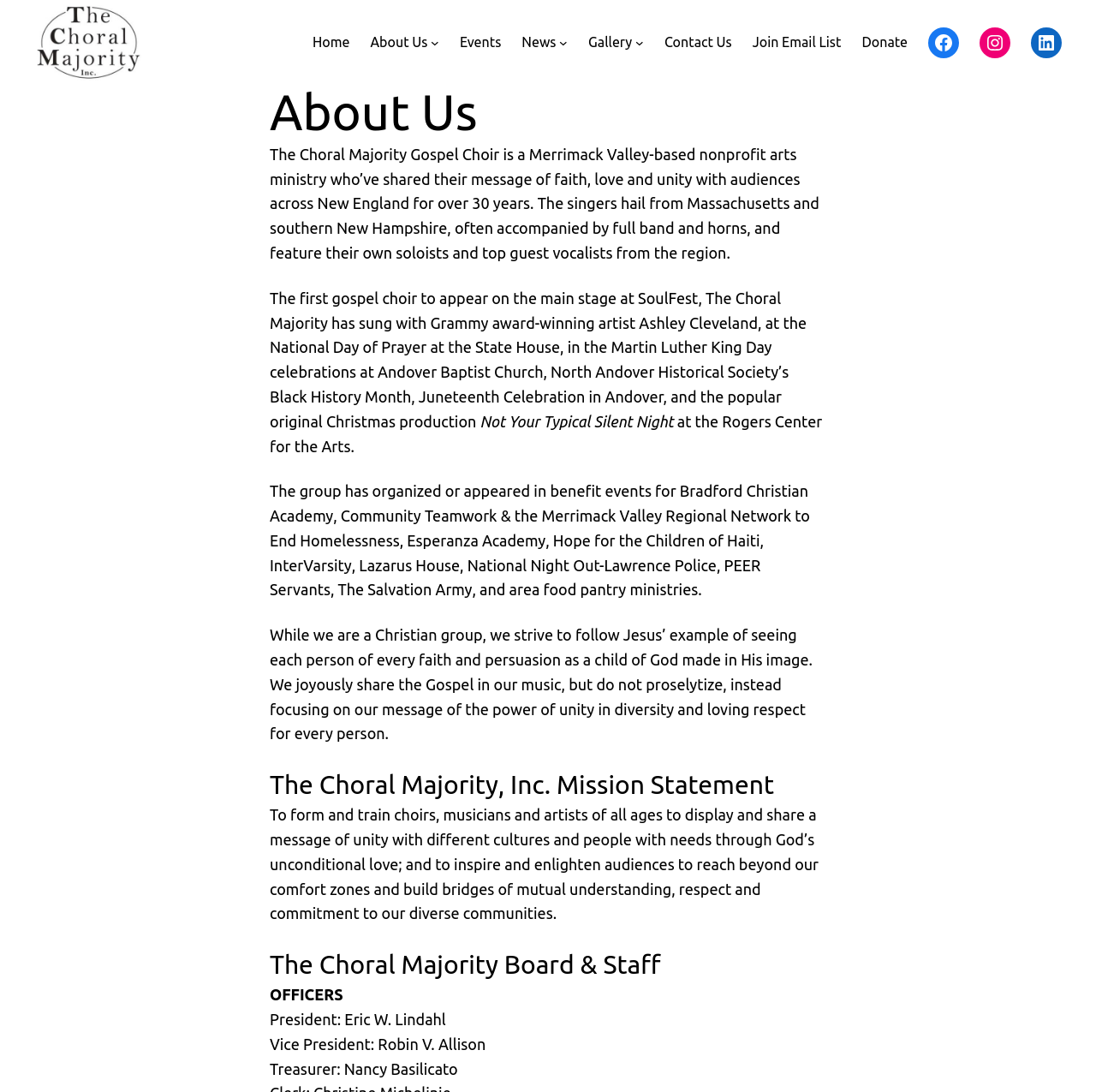Provide the bounding box coordinates of the section that needs to be clicked to accomplish the following instruction: "Click the Home link."

[0.285, 0.029, 0.319, 0.049]